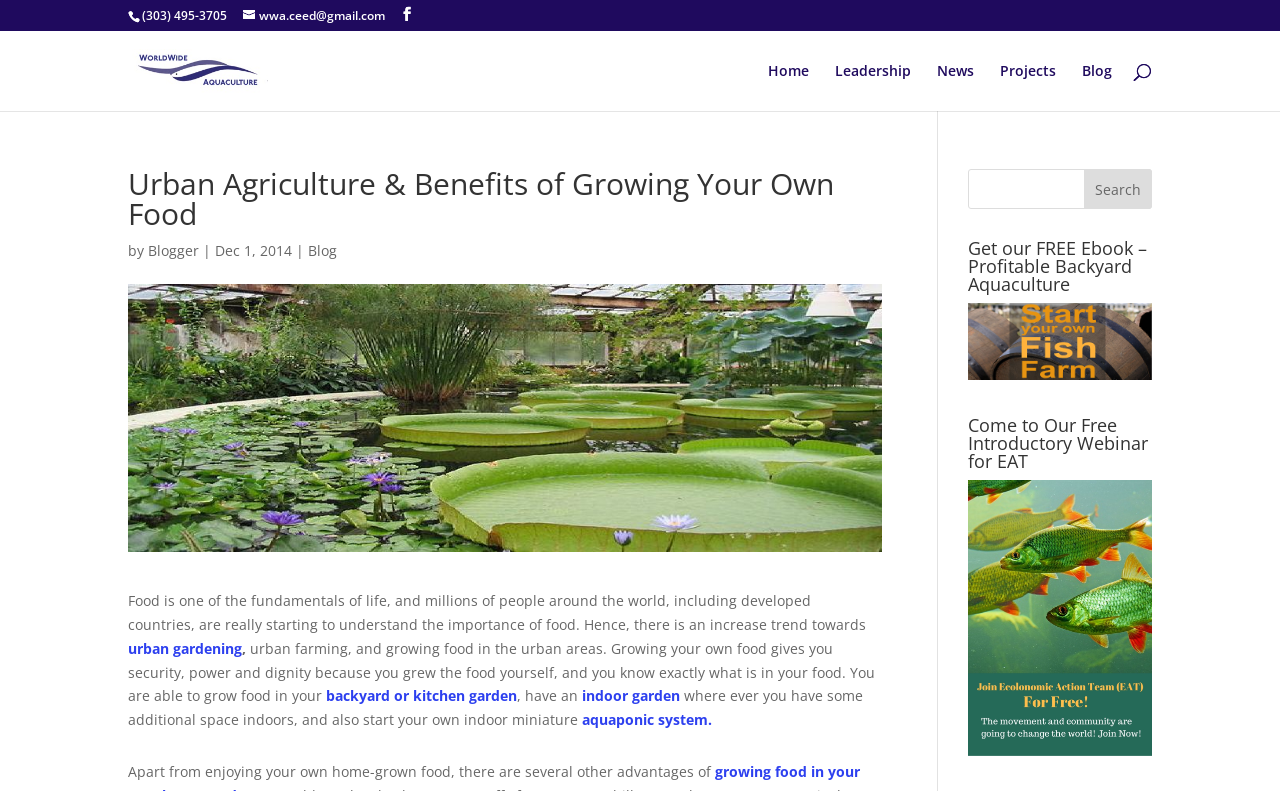What is the topic of the blog post?
Using the image as a reference, give a one-word or short phrase answer.

urban gardening